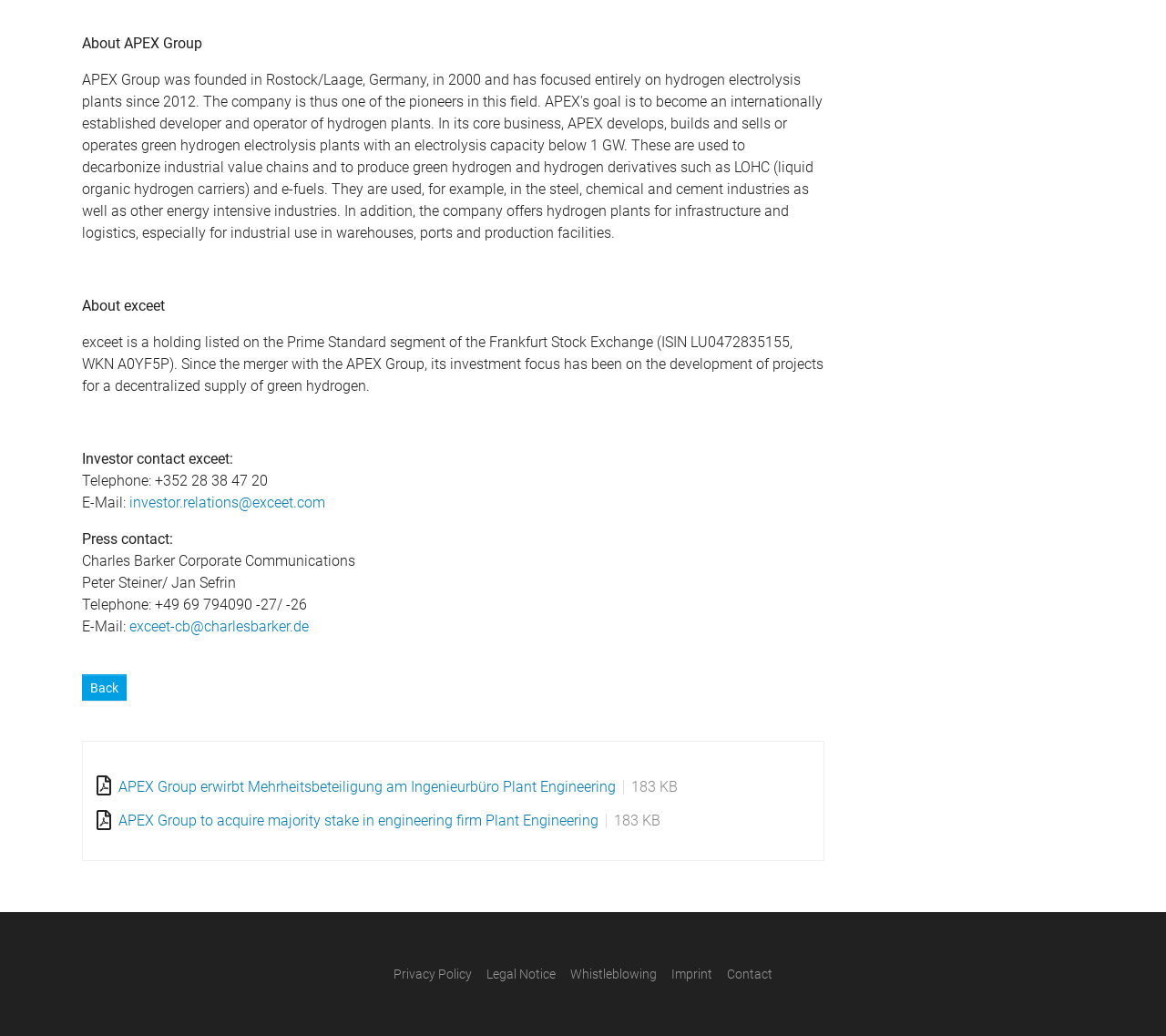How many links are there in the LayoutTable?
Based on the visual, give a brief answer using one word or a short phrase.

2